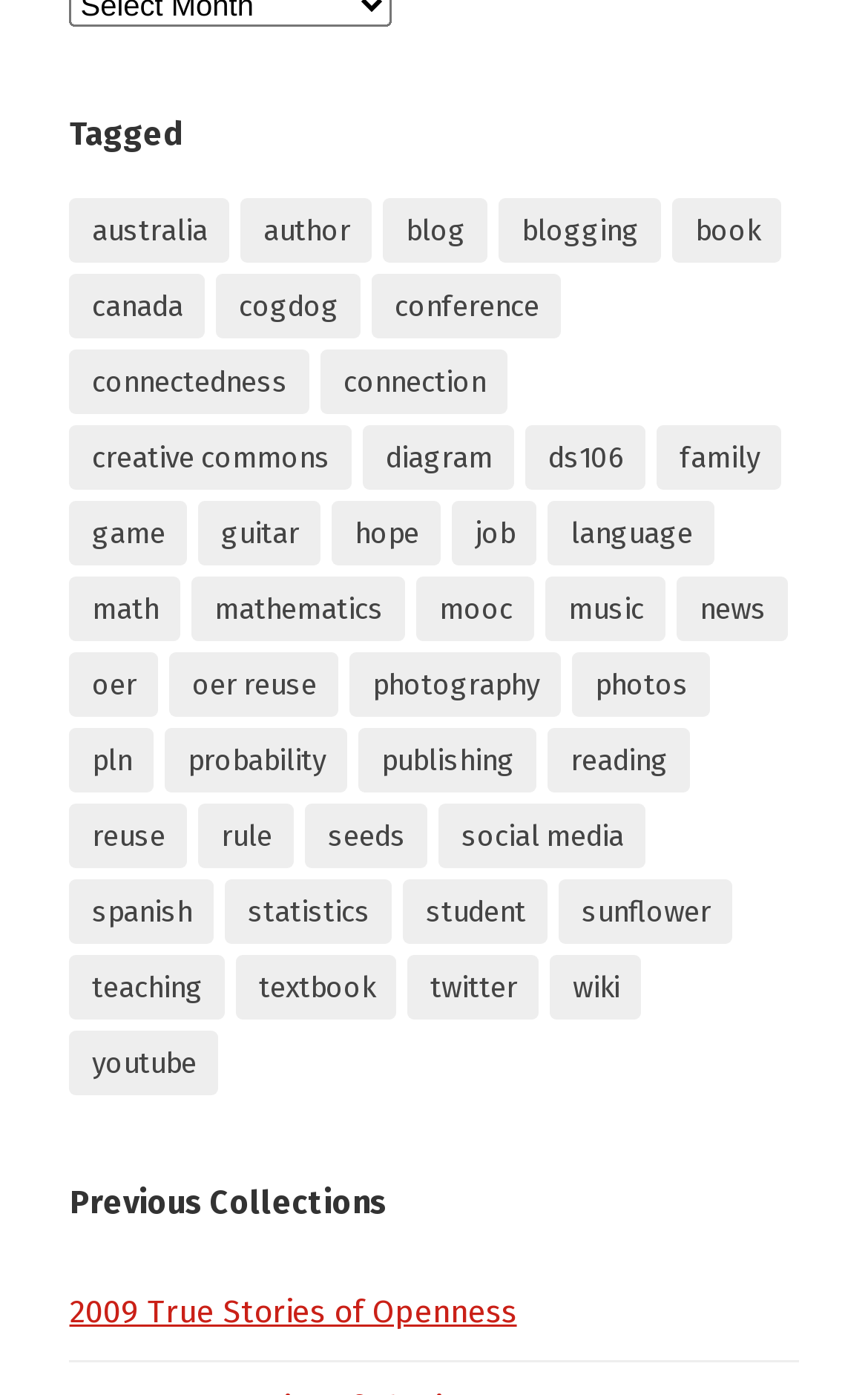What is the topic of the link with the most items?
Using the image, provide a concise answer in one word or a short phrase.

oer